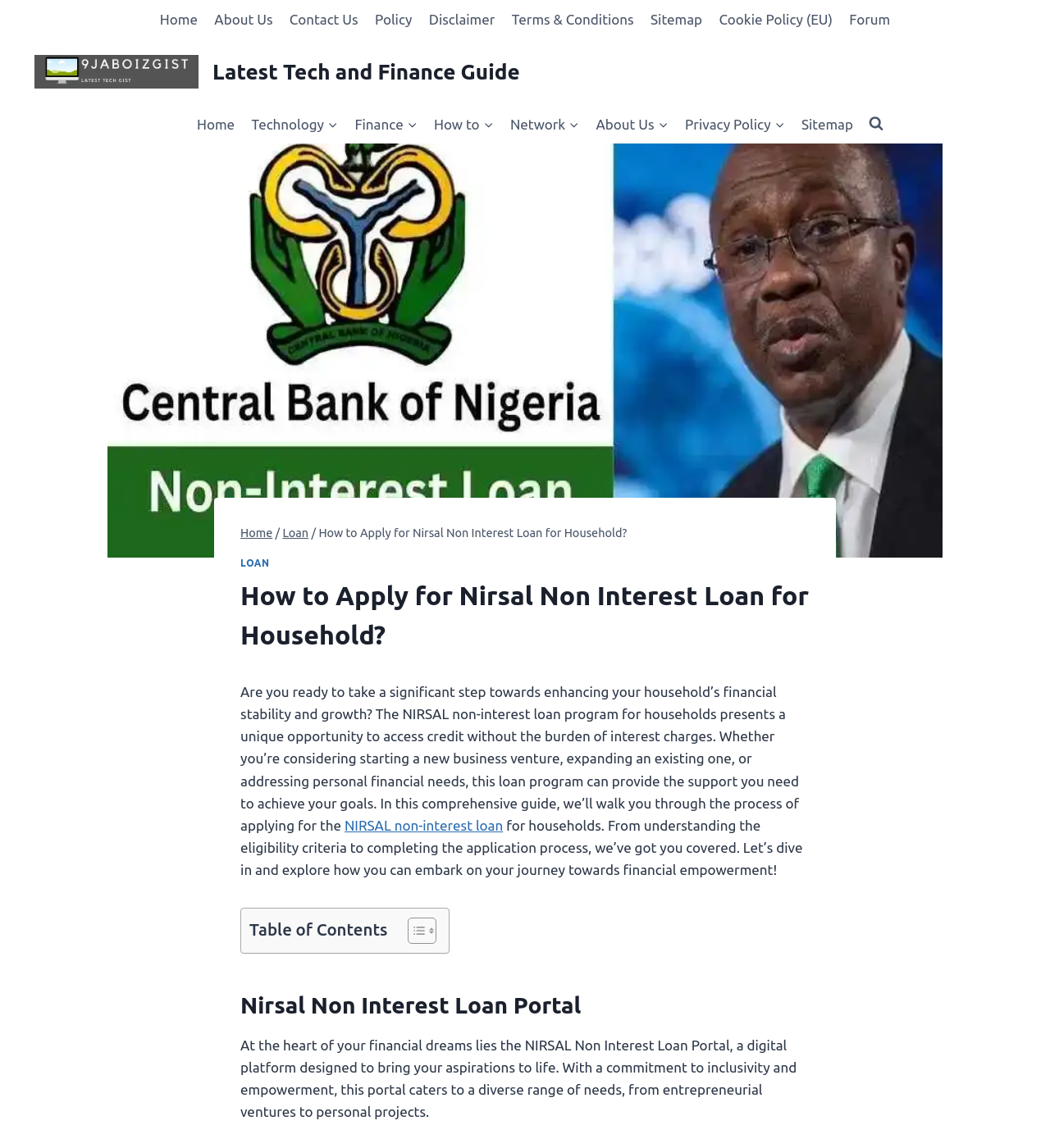Please provide the bounding box coordinates for the element that needs to be clicked to perform the instruction: "View the 'Smartphones Review, Price, Specs and Features' page". The coordinates must consist of four float numbers between 0 and 1, formatted as [left, top, right, bottom].

[0.033, 0.048, 0.495, 0.077]